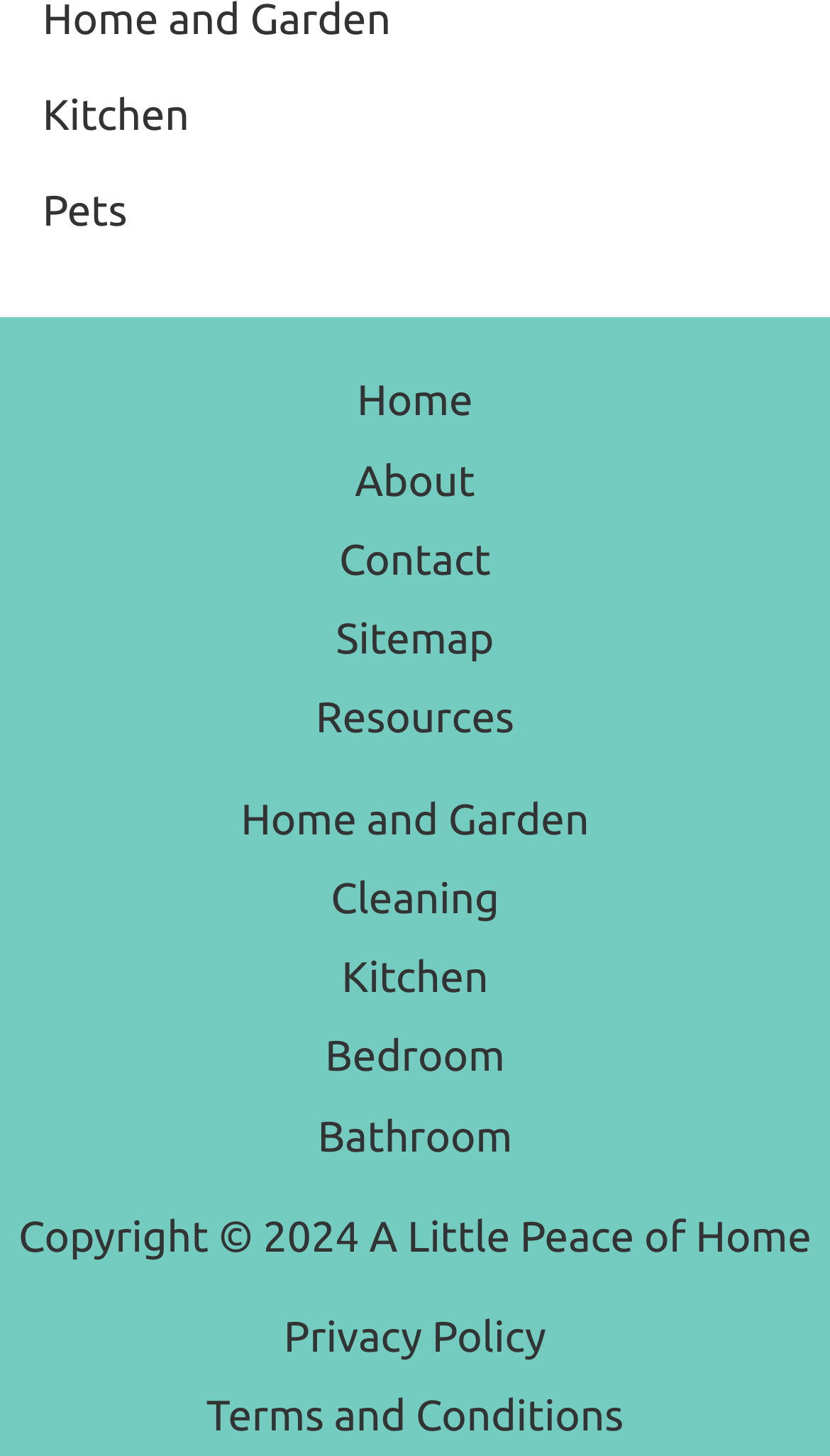Determine the bounding box coordinates of the region to click in order to accomplish the following instruction: "go to kitchen page". Provide the coordinates as four float numbers between 0 and 1, specifically [left, top, right, bottom].

[0.051, 0.061, 0.228, 0.095]